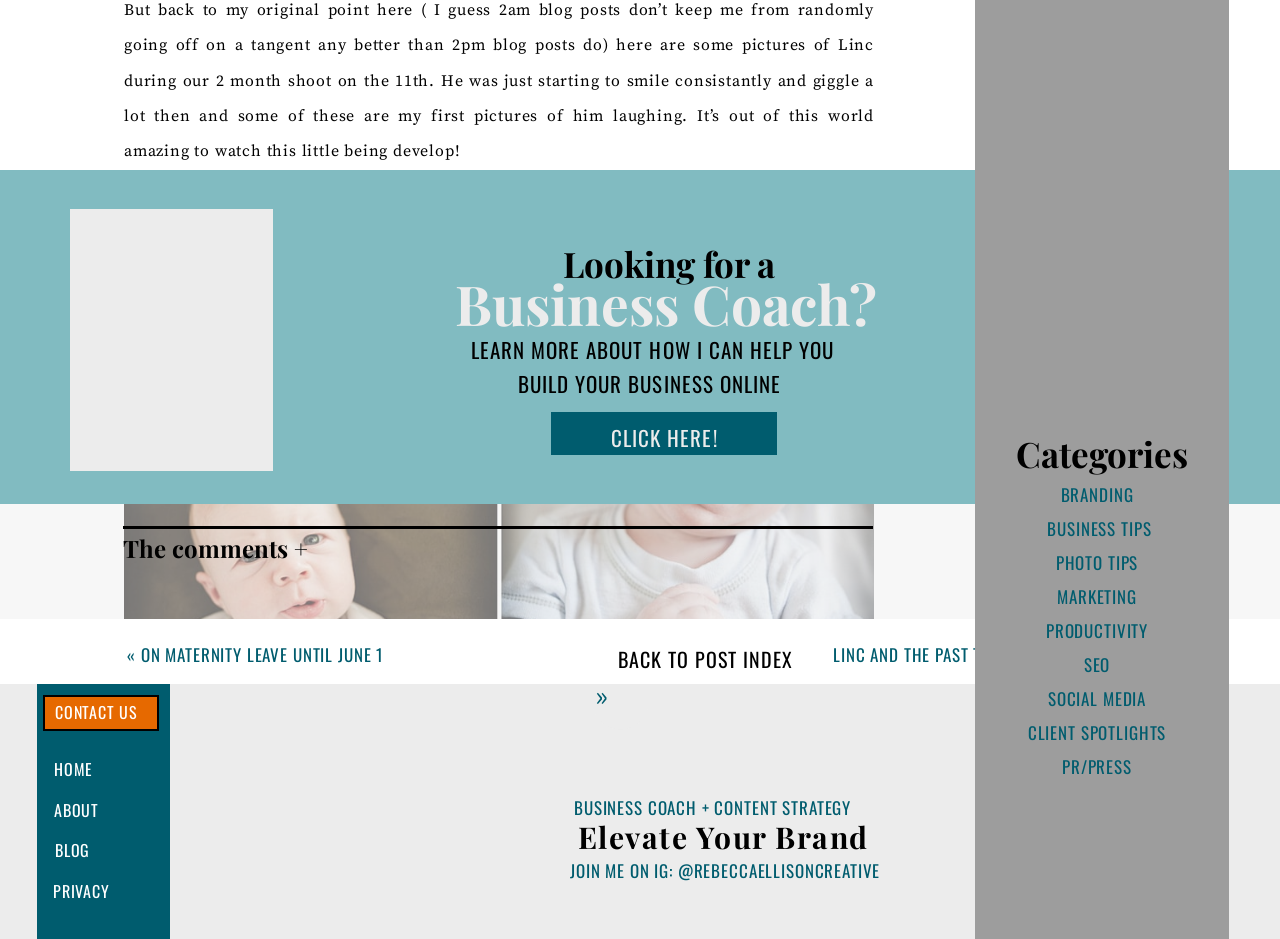What is the purpose of the 'CLICK HERE!' link?
Using the image as a reference, answer the question in detail.

The 'CLICK HERE!' link is placed below the heading 'Business Coach?' and the text 'LEARN MORE ABOUT HOW I CAN HELP YOU BUILD YOUR BUSINESS ONLINE', which suggests that clicking on the link will provide more information about the business coaching services offered.